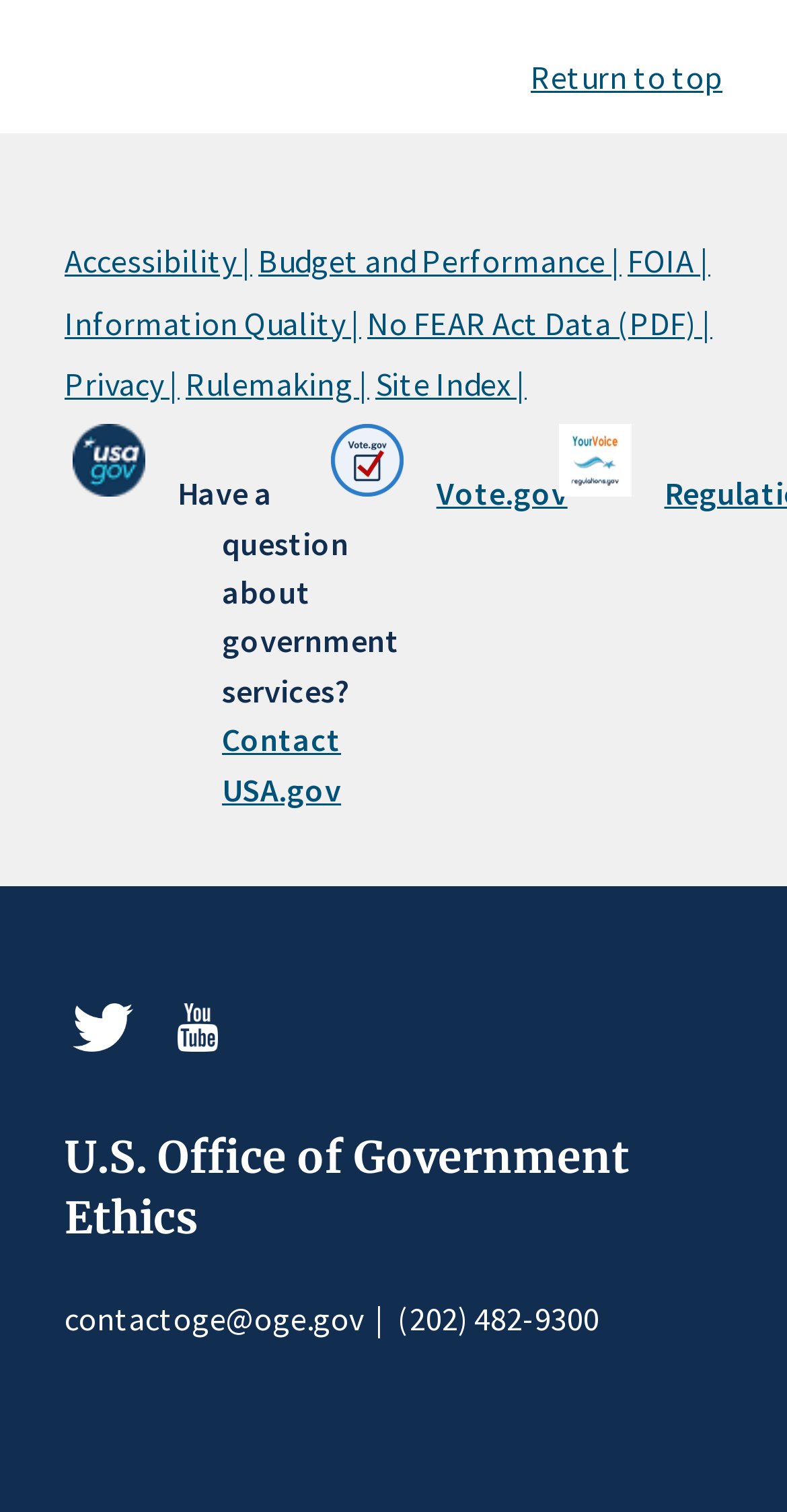What is the text above the 'Contact USA.gov' link?
With the help of the image, please provide a detailed response to the question.

I found the text by looking at the StaticText element with the text 'Have a question about government services?' which is located above the link element with the text 'Contact USA.gov'.